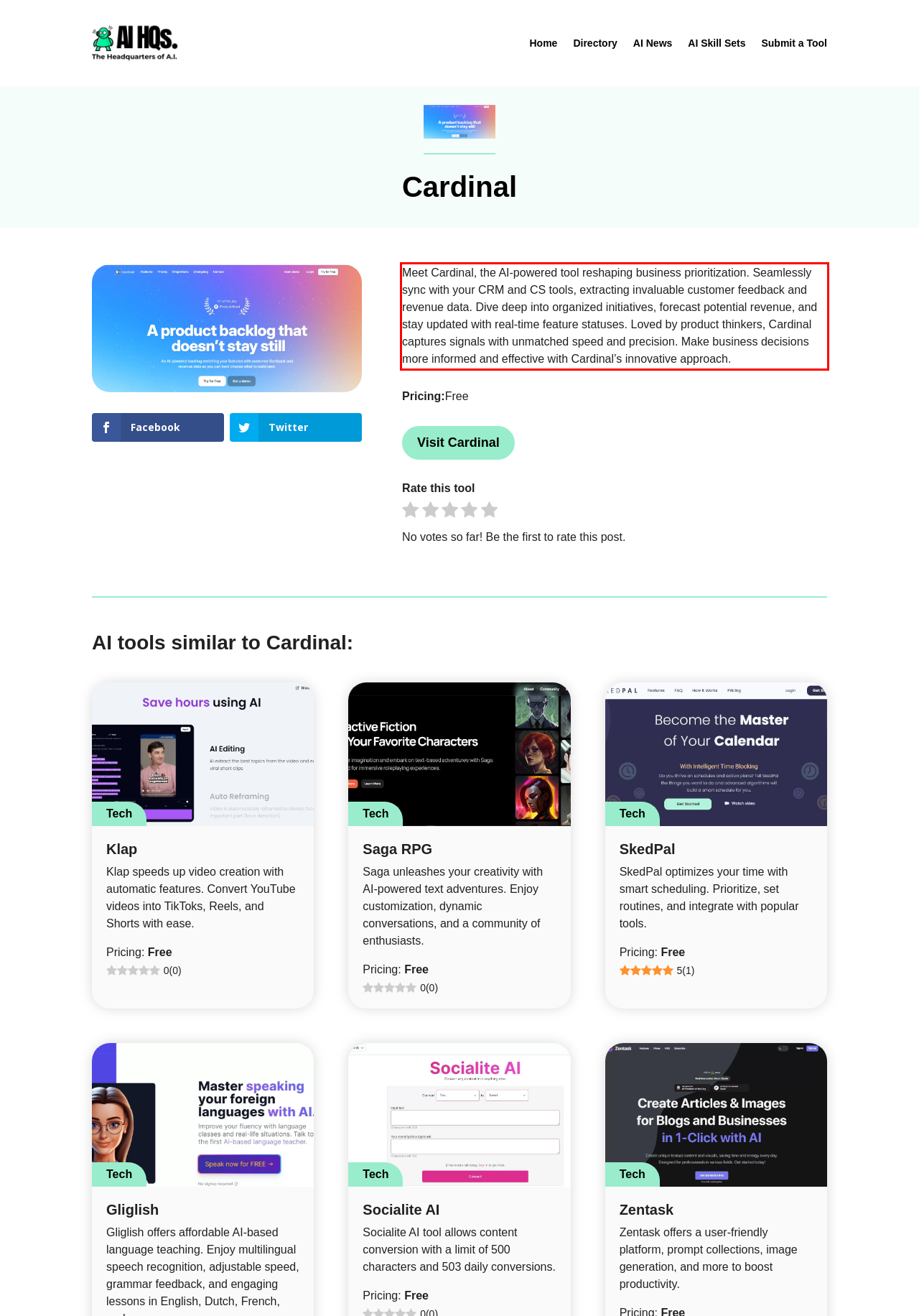Please perform OCR on the UI element surrounded by the red bounding box in the given webpage screenshot and extract its text content.

Meet Cardinal, the AI-powered tool reshaping business prioritization. Seamlessly sync with your CRM and CS tools, extracting invaluable customer feedback and revenue data. Dive deep into organized initiatives, forecast potential revenue, and stay updated with real-time feature statuses. Loved by product thinkers, Cardinal captures signals with unmatched speed and precision. Make business decisions more informed and effective with Cardinal’s innovative approach.